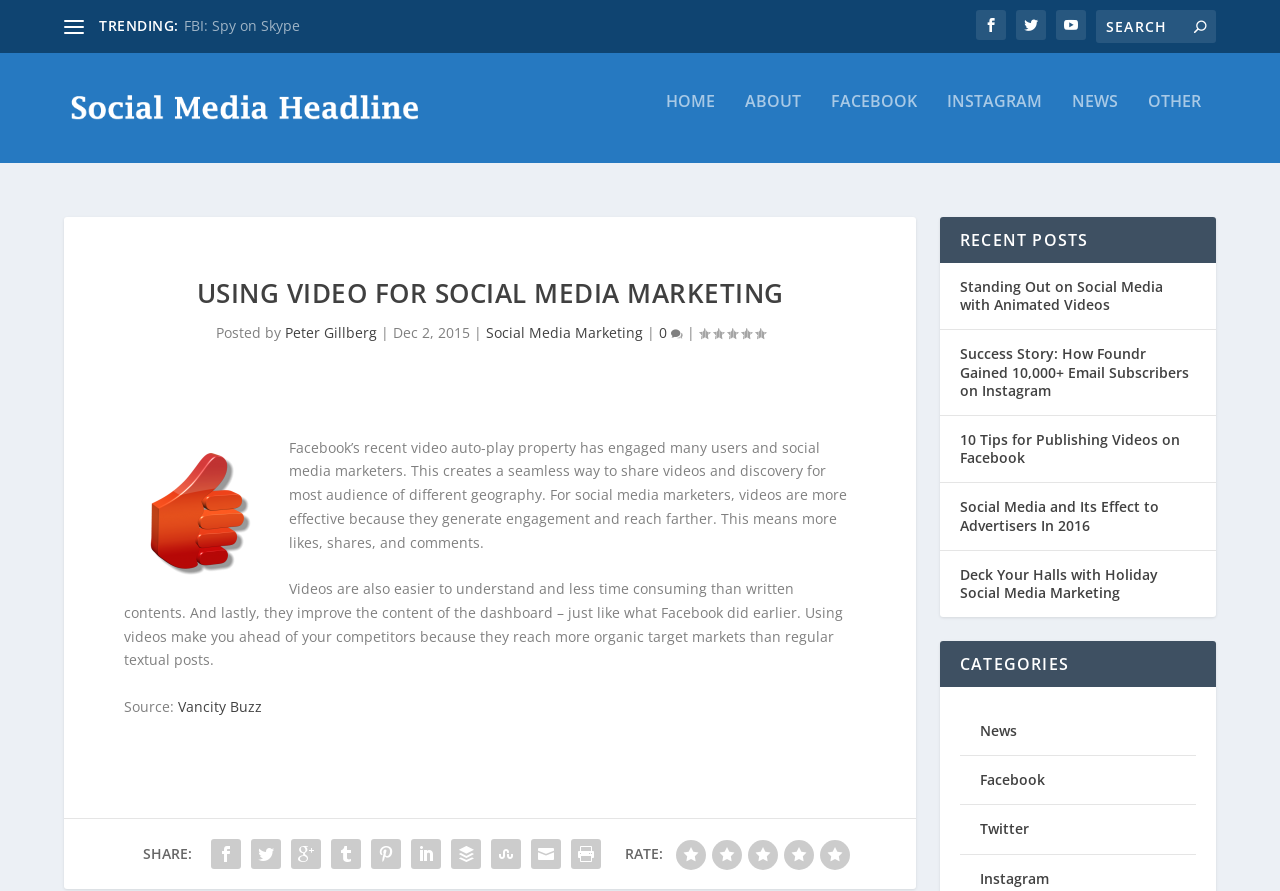Determine the main headline of the webpage and provide its text.

USING VIDEO FOR SOCIAL MEDIA MARKETING